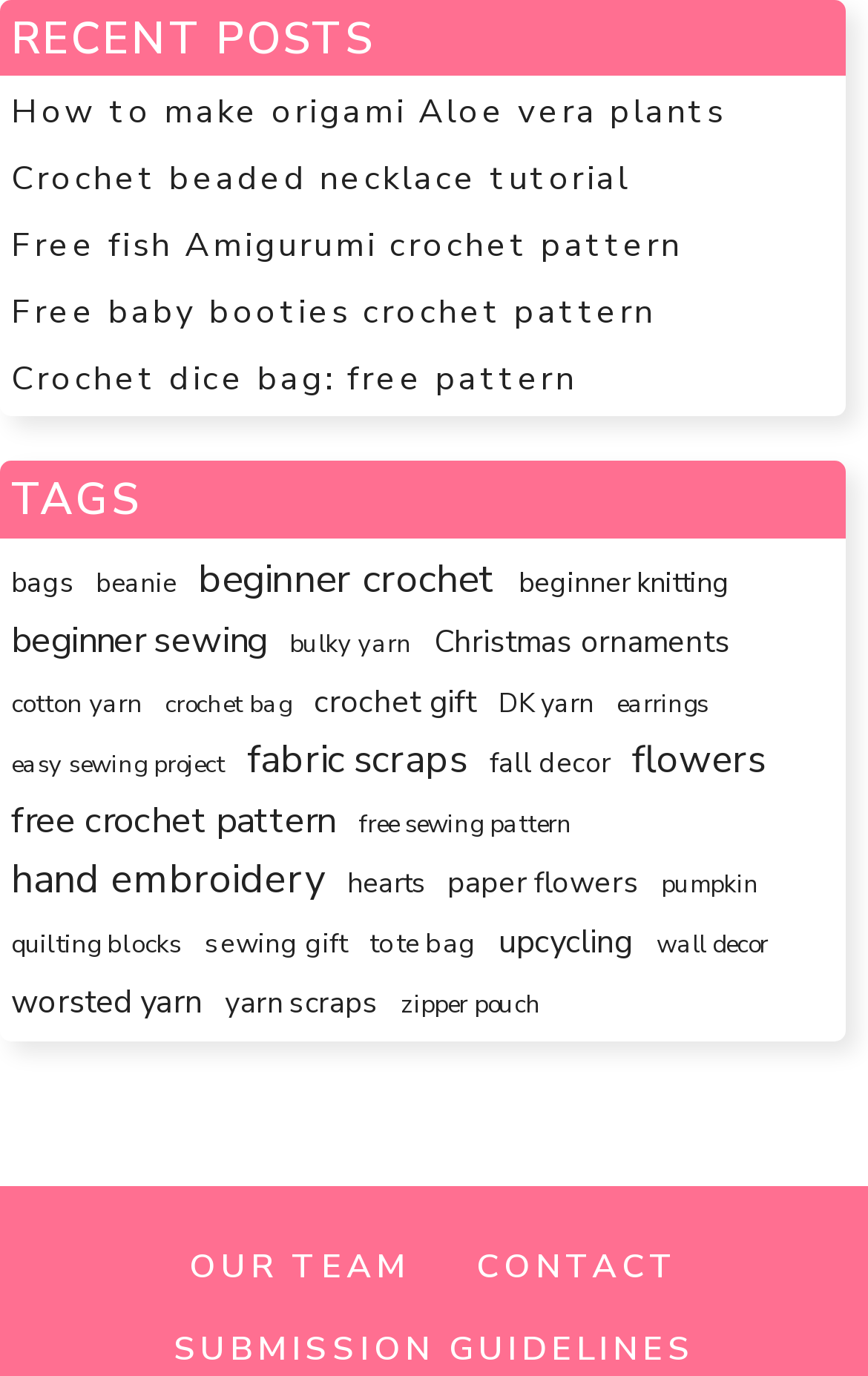Provide the bounding box coordinates of the HTML element this sentence describes: "Crochet beaded necklace tutorial".

[0.013, 0.114, 0.726, 0.146]